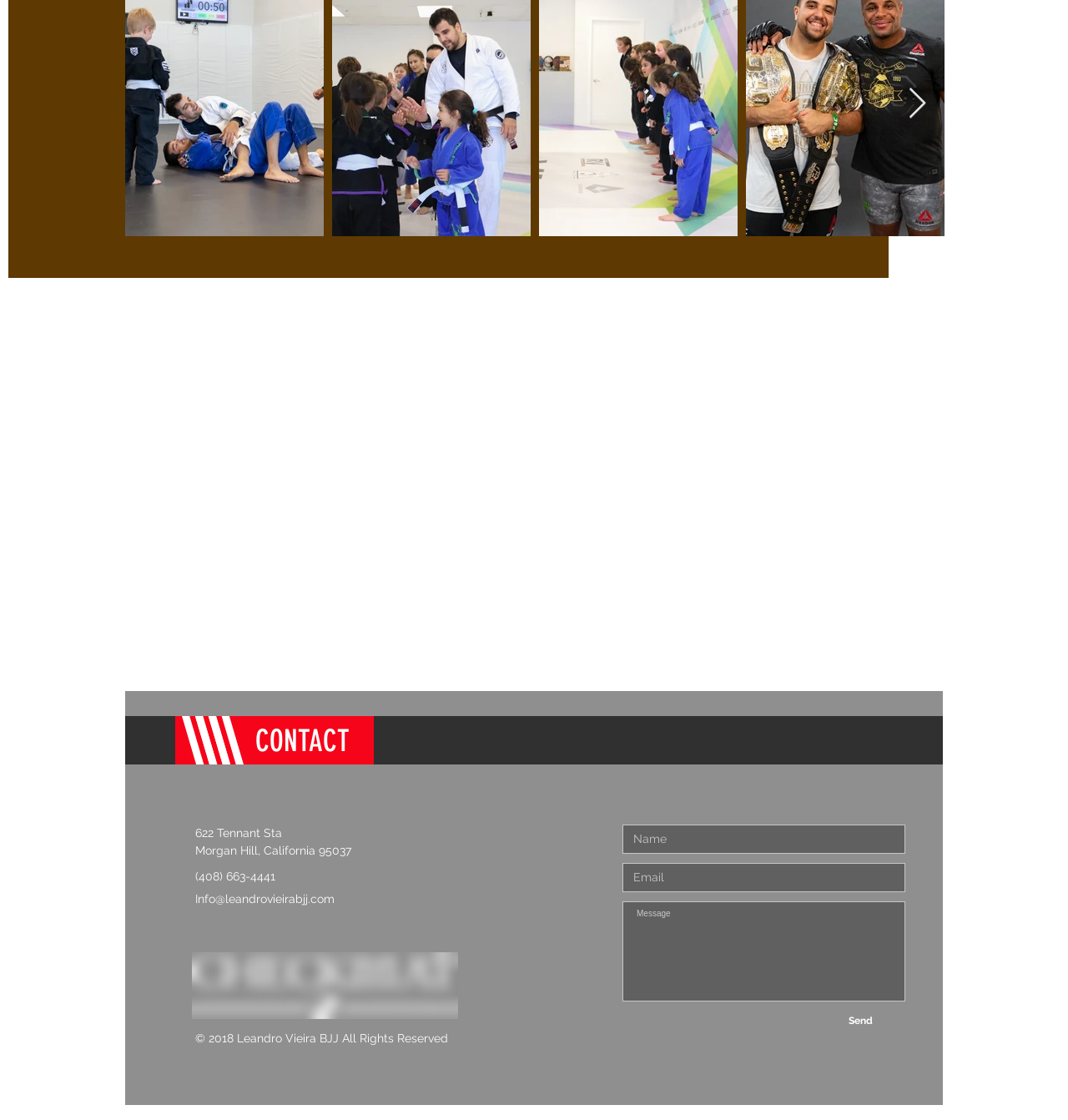Determine the bounding box coordinates of the clickable area required to perform the following instruction: "Check out 'PARTNER LINKS'". The coordinates should be represented as four float numbers between 0 and 1: [left, top, right, bottom].

None